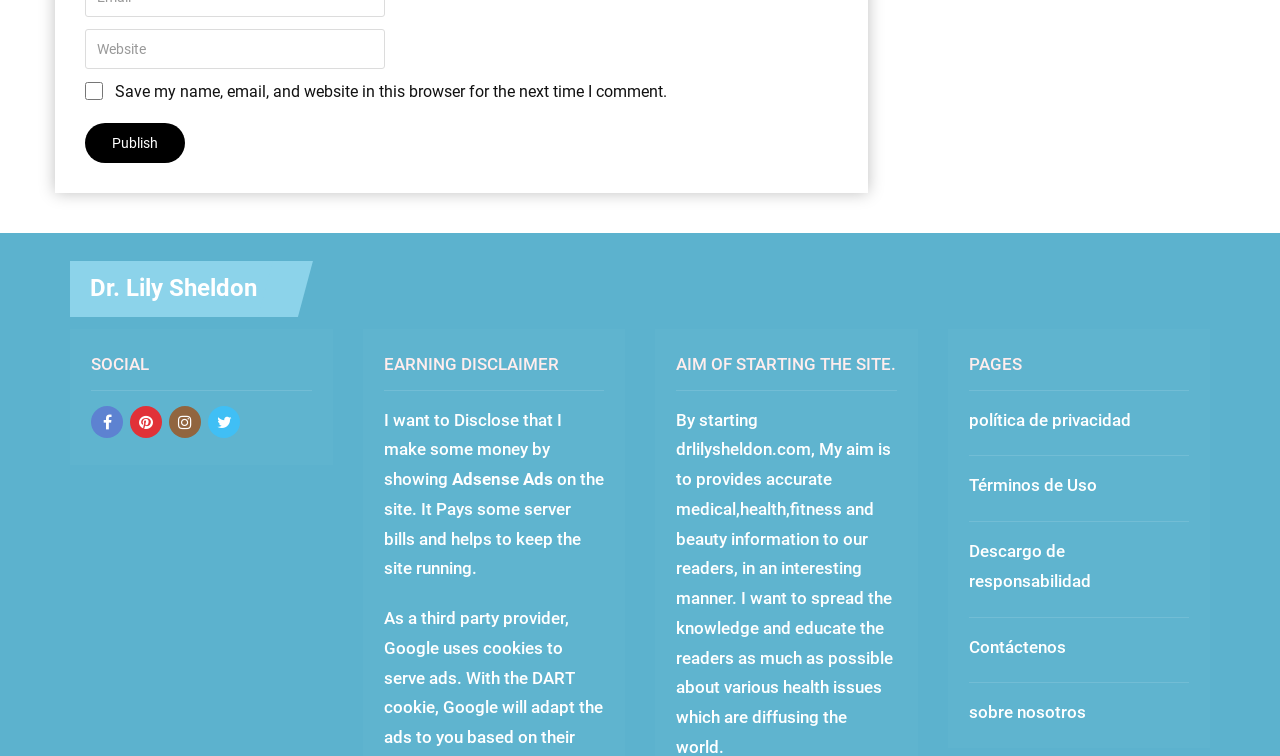Pinpoint the bounding box coordinates of the element to be clicked to execute the instruction: "Check save my name and email".

[0.066, 0.108, 0.08, 0.132]